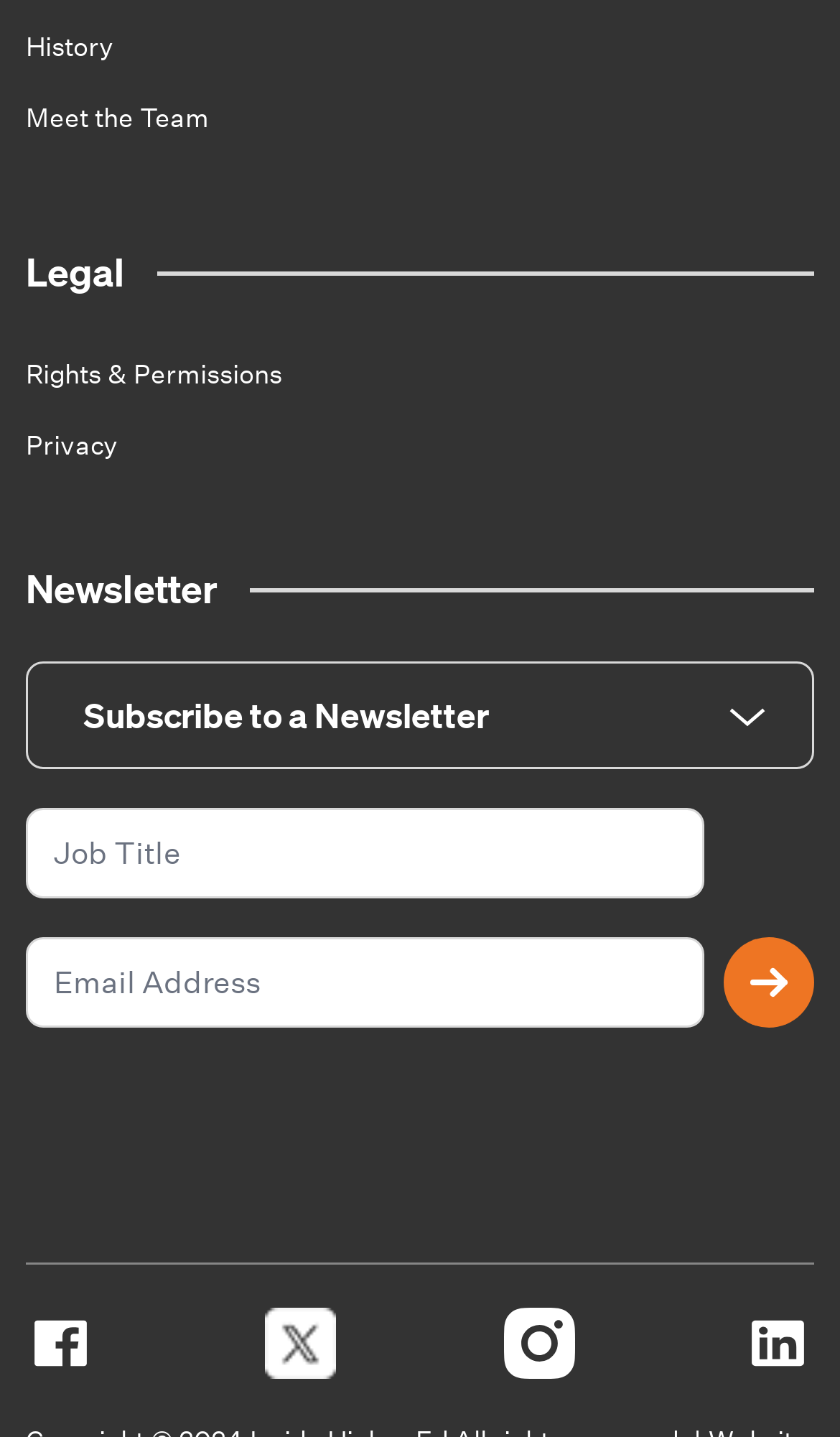Could you indicate the bounding box coordinates of the region to click in order to complete this instruction: "Visit Inside Higher Ed Facebook".

[0.031, 0.909, 0.115, 0.959]